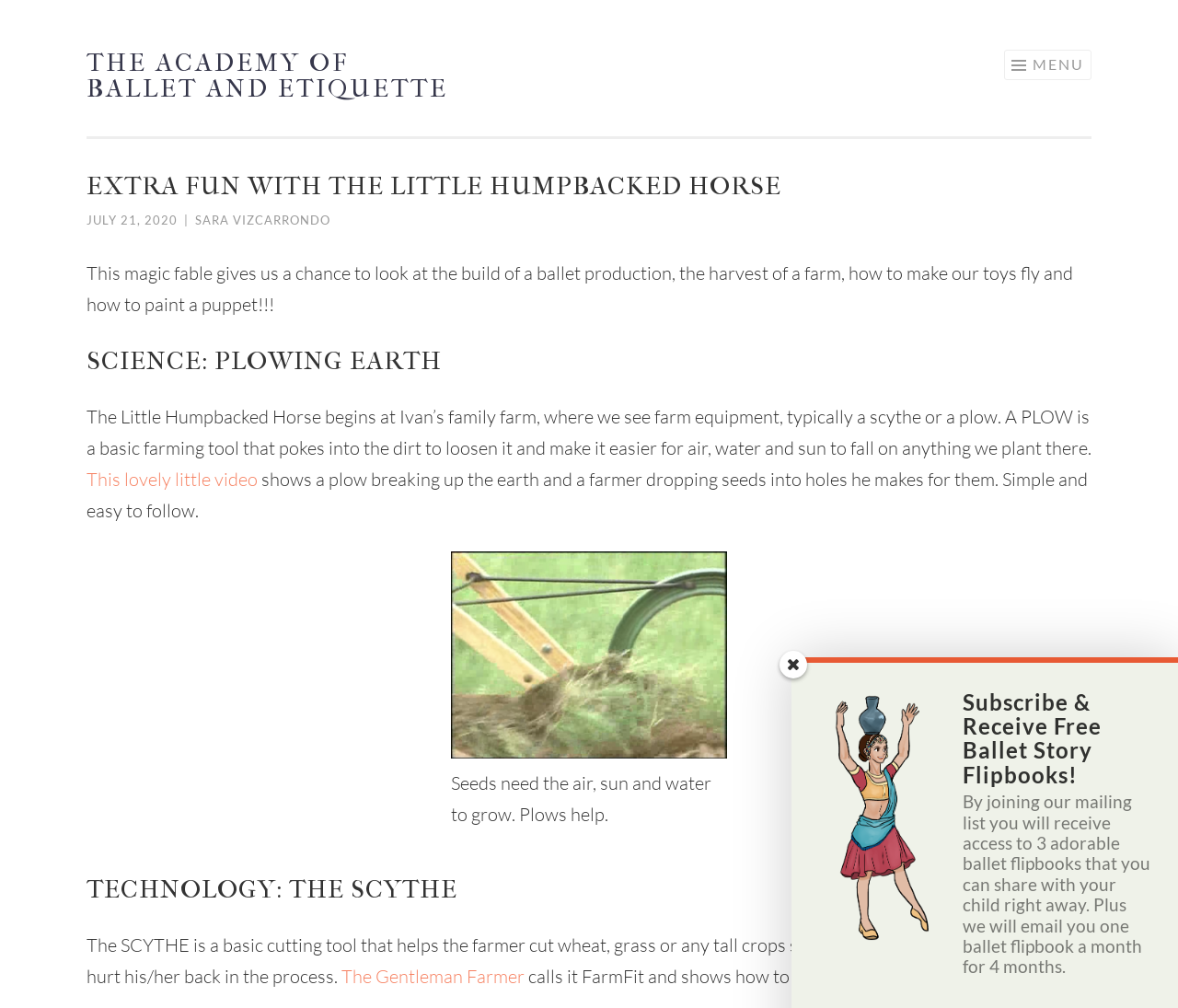What is the topic of the section with the heading 'SCIENCE: PLOWING EARTH'?
Based on the screenshot, answer the question with a single word or phrase.

Farming